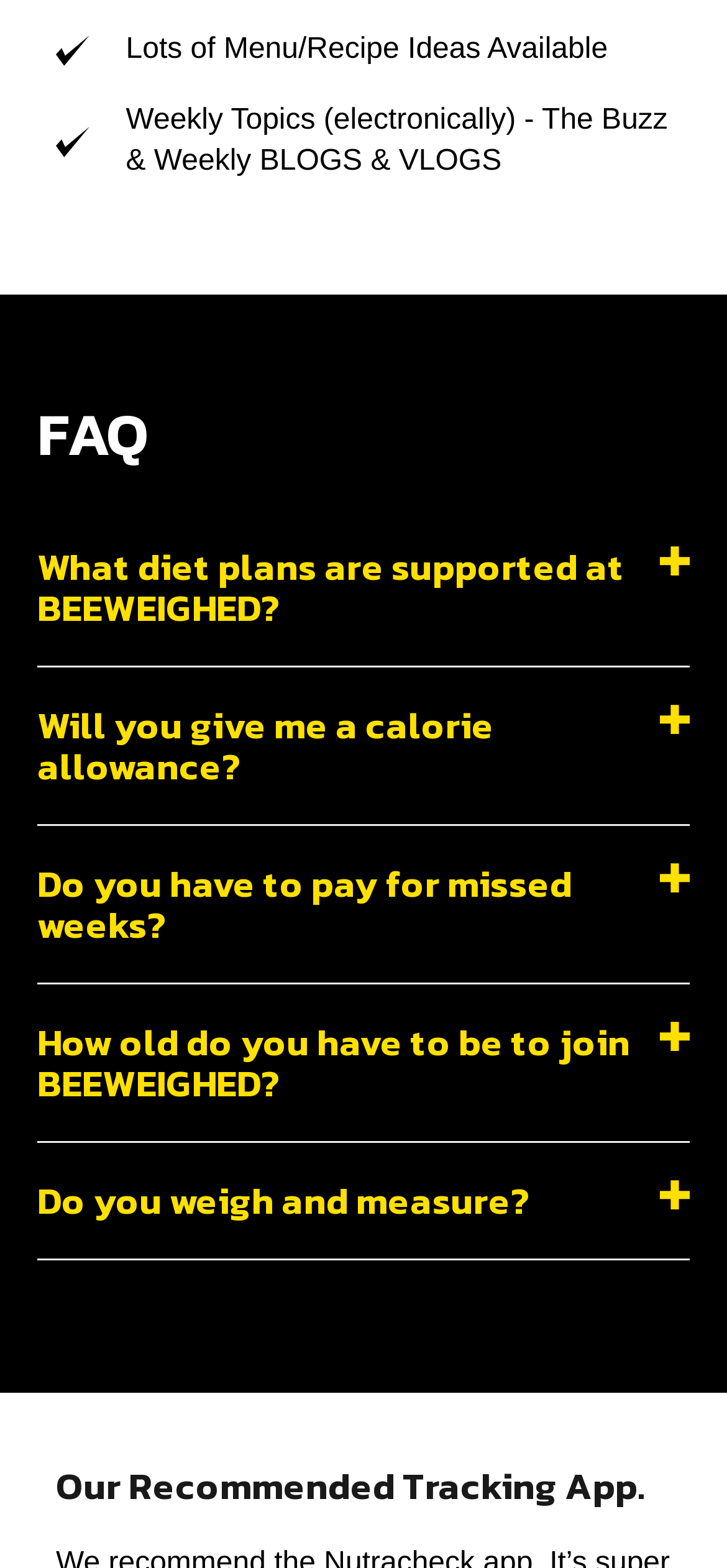Kindly determine the bounding box coordinates for the clickable area to achieve the given instruction: "Click on 'What diet plans are supported at BEEWEIGHED?'".

[0.051, 0.325, 0.949, 0.426]